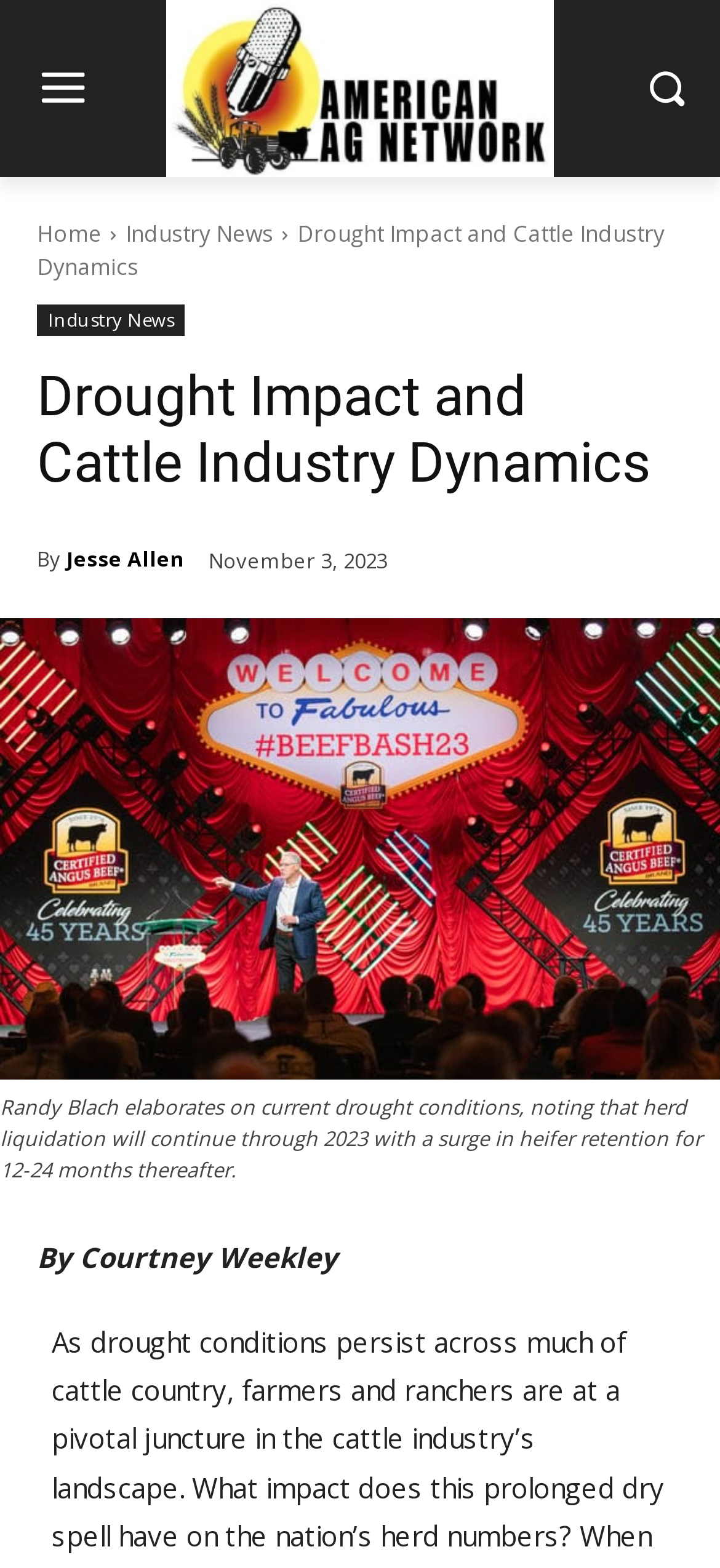Based on the element description, predict the bounding box coordinates (top-left x, top-left y, bottom-right x, bottom-right y) for the UI element in the screenshot: Home

[0.051, 0.139, 0.141, 0.159]